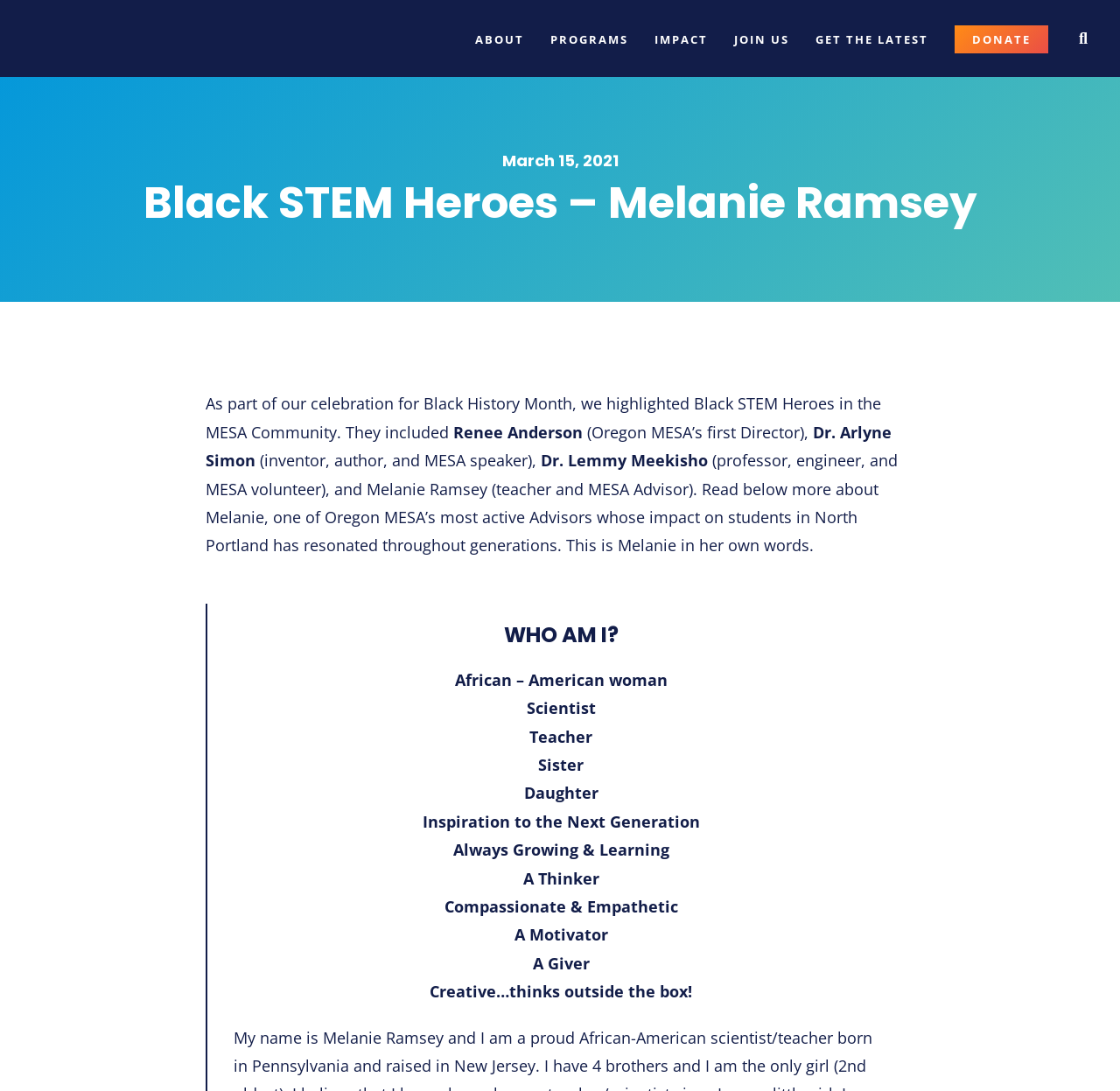Answer the following inquiry with a single word or phrase:
What is the name of the first Director of Oregon MESA?

Renee Anderson